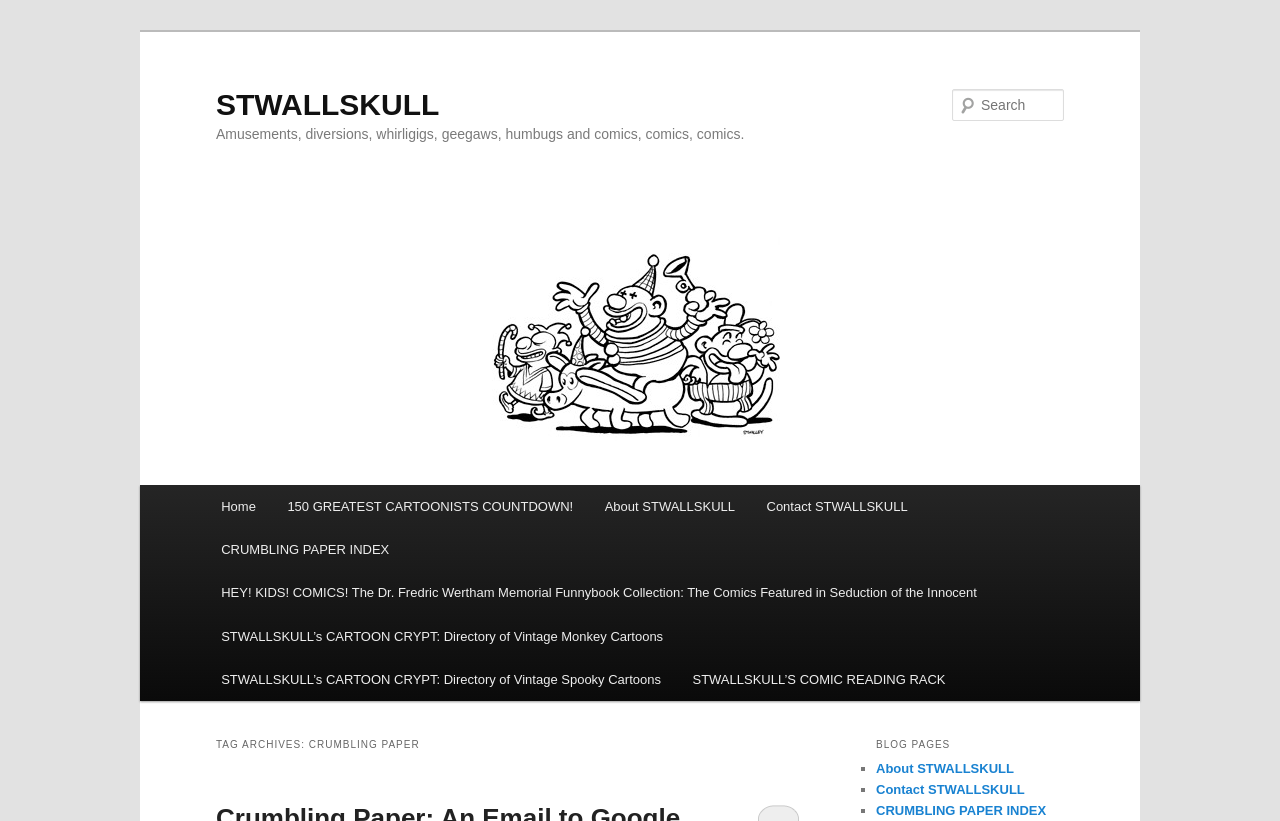Construct a comprehensive description capturing every detail on the webpage.

The webpage is titled "CRUMBLING PAPER | STWALLSKULL" and appears to be a personal website or blog. At the top, there are two links to skip to primary and secondary content. Below these links, the website's title "STWALLSKULL" is displayed prominently in a heading element, with a smaller link to the same title below it.

To the right of the title, there is a heading that reads "Amusements, diversions, whirligigs, geegaws, humbugs and comics, comics, comics." Below this heading, there is a large image with the alt text "STWALLSKULL", which takes up most of the width of the page.

On the top right side of the page, there is a search bar with a label "Search" and a static text element with the same label. Below the search bar, there is a main menu with several links, including "Home", "150 GREATEST CARTOONISTS COUNTDOWN!", "About STWALLSKULL", "Contact STWALLSKULL", and several others.

The main content of the page appears to be a list of links and articles, with headings and subheadings. There is a section titled "TAG ARCHIVES: CRUMBLING PAPER" and another section titled "BLOG PAGES" with several links to blog posts. The links are organized into a list with bullet points, and each link has a brief description or title.